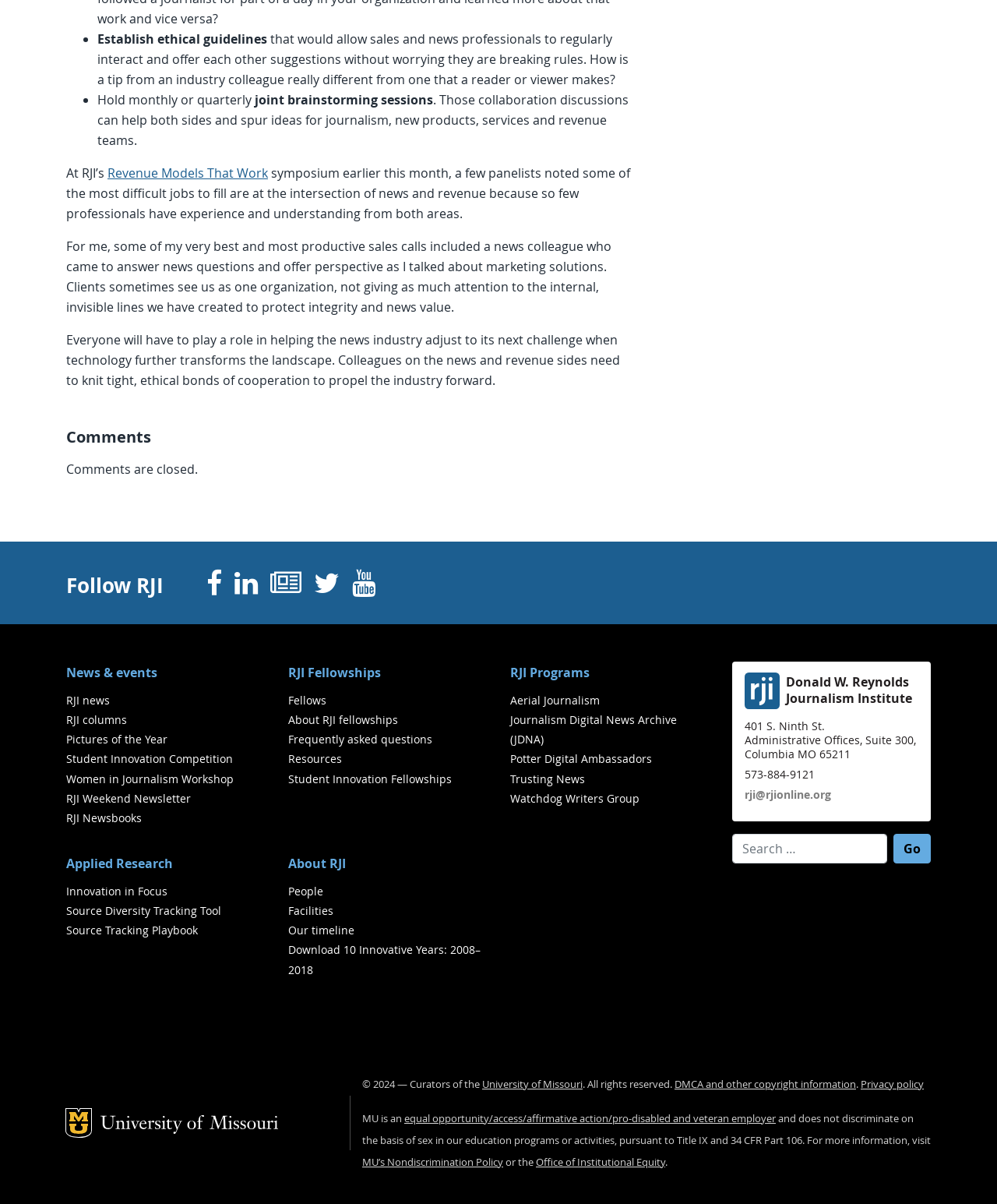Please answer the following question using a single word or phrase: 
How many links are there in the 'Follow RJI' section?

5